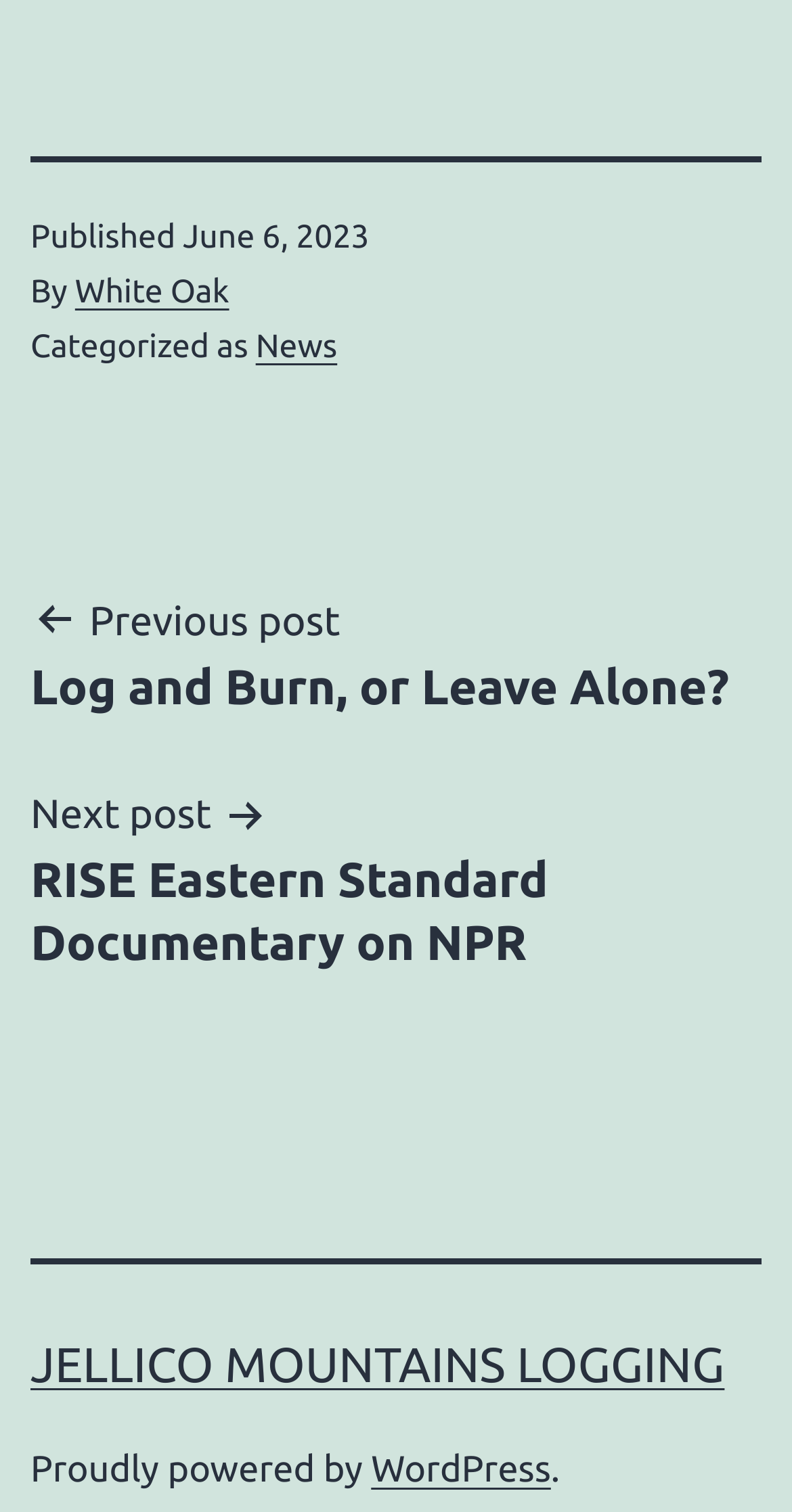Mark the bounding box of the element that matches the following description: "alt="Buy Natural Healing"".

None